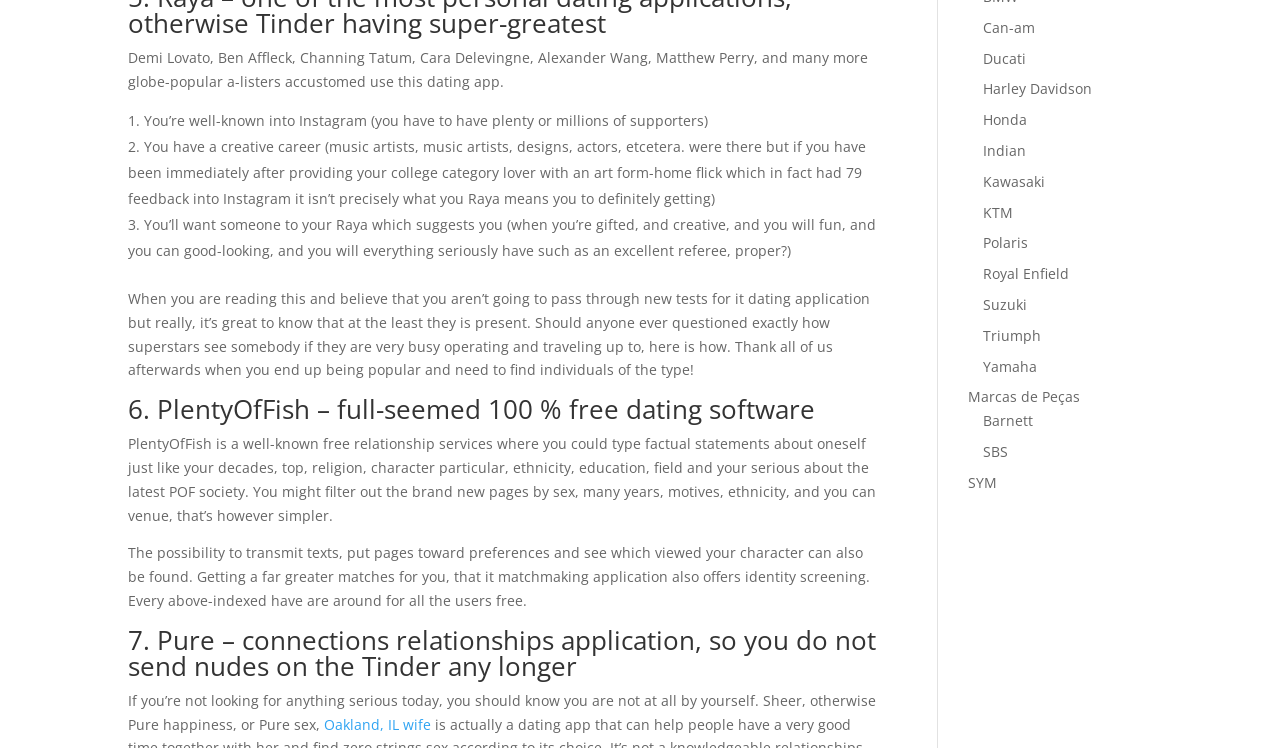Determine the bounding box for the described HTML element: "Oakland, IL wife". Ensure the coordinates are four float numbers between 0 and 1 in the format [left, top, right, bottom].

[0.253, 0.955, 0.337, 0.981]